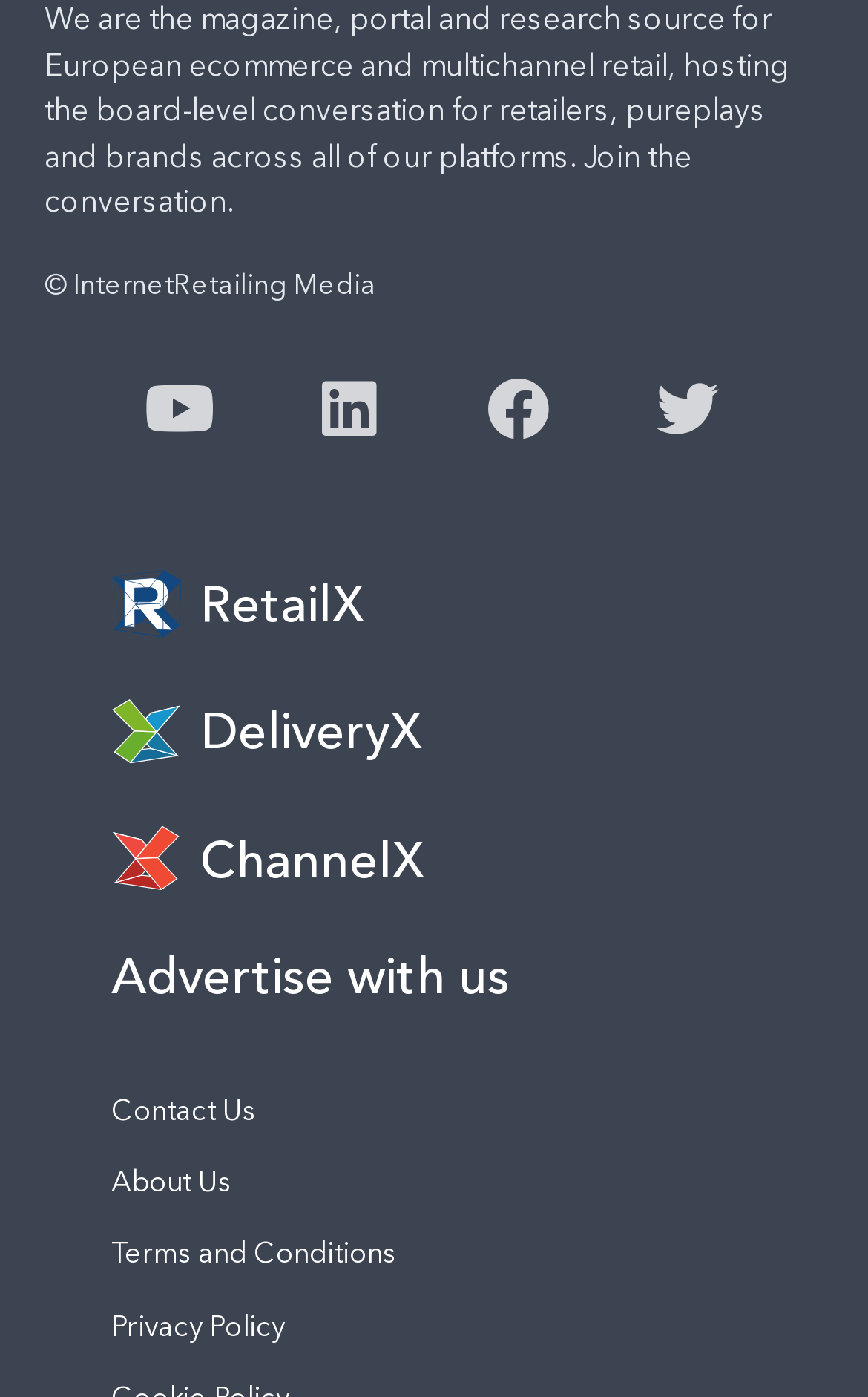Provide the bounding box coordinates of the HTML element described as: "Twitter". The bounding box coordinates should be four float numbers between 0 and 1, i.e., [left, top, right, bottom].

[0.721, 0.248, 0.864, 0.338]